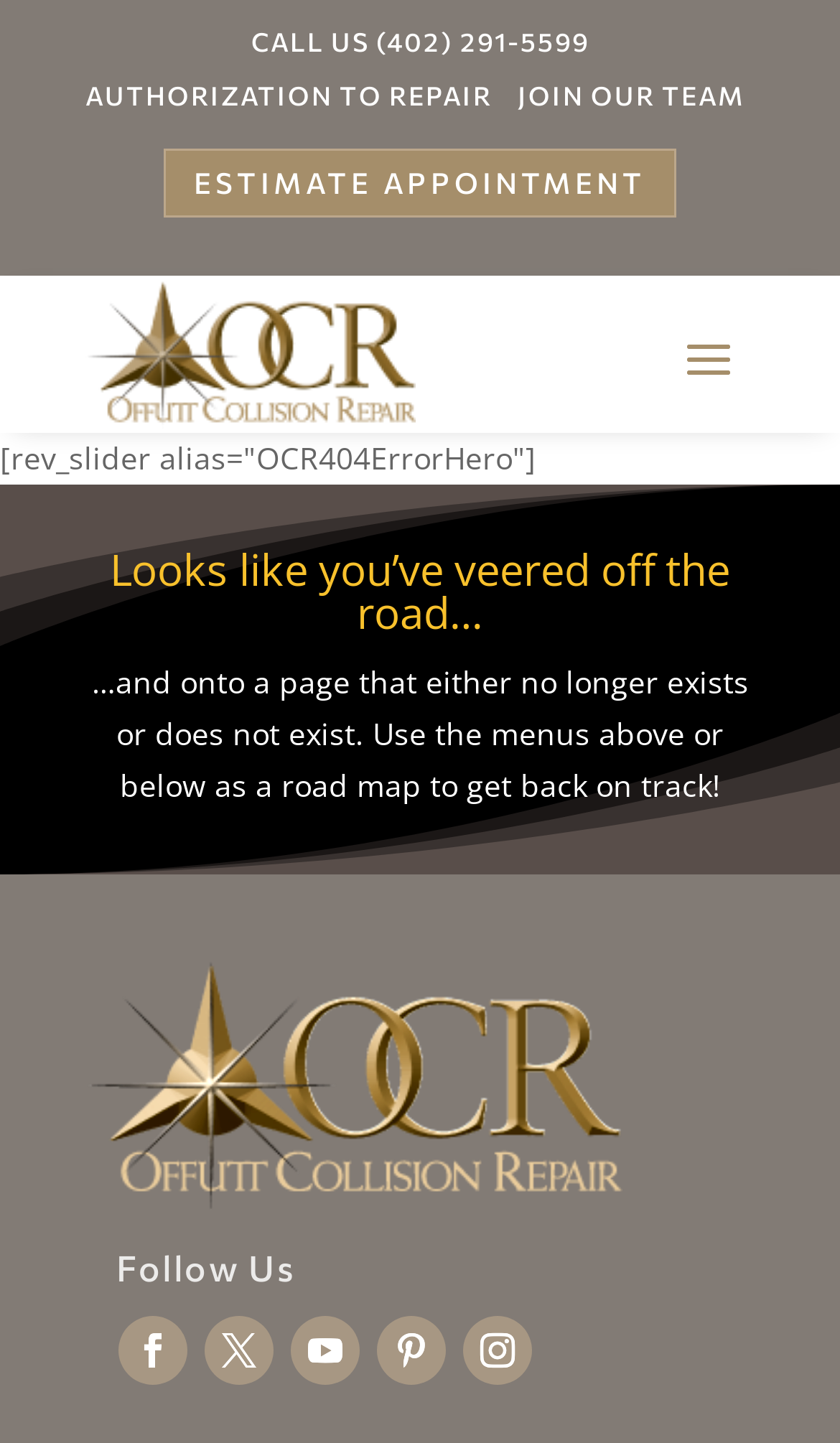What is the phone number to call?
Give a single word or phrase answer based on the content of the image.

(402) 291-5599